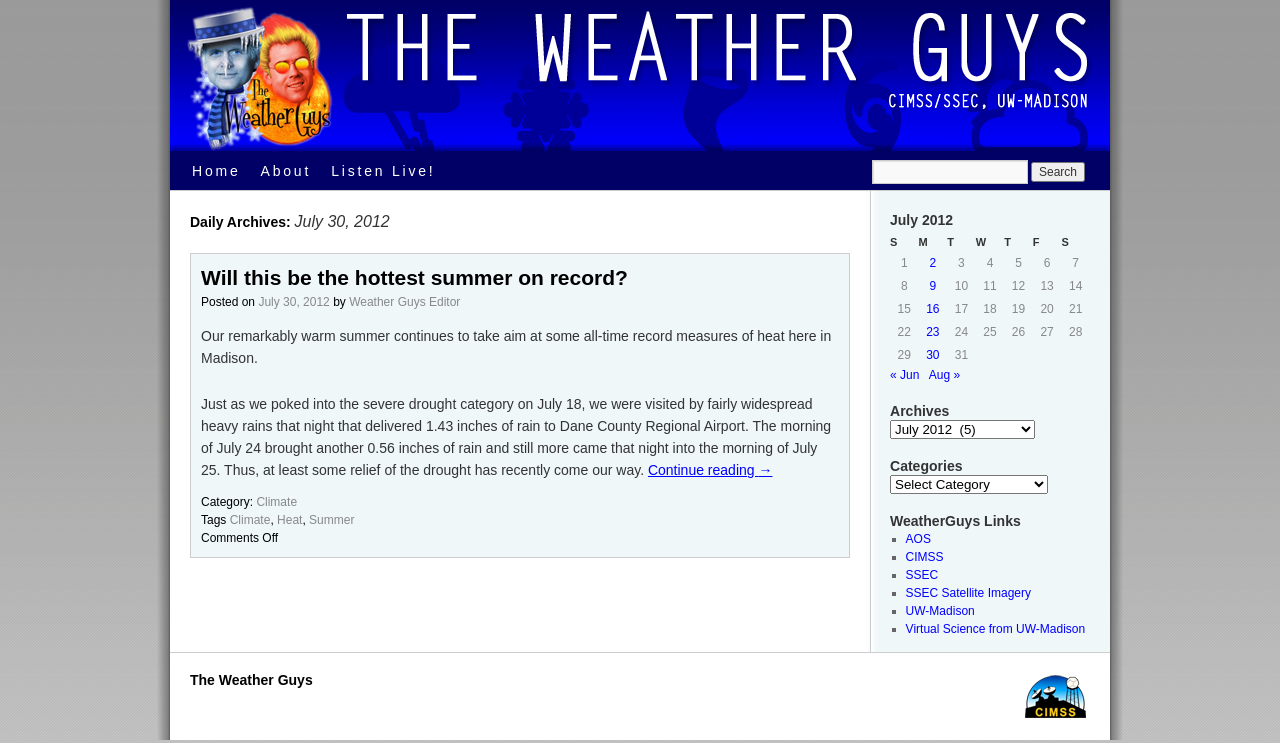Identify the bounding box coordinates of the area you need to click to perform the following instruction: "Click on the 'Home' link".

[0.142, 0.205, 0.196, 0.256]